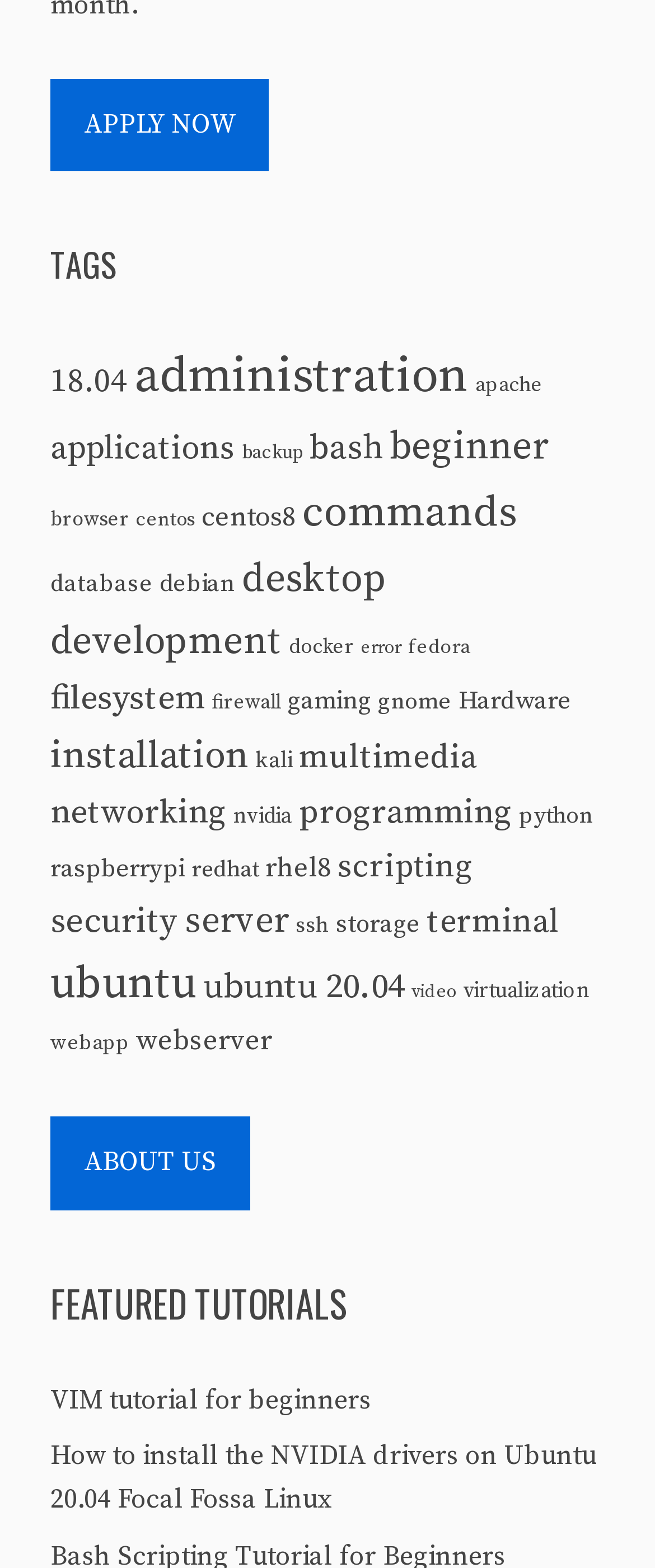Locate the bounding box coordinates of the segment that needs to be clicked to meet this instruction: "Explore ubuntu tutorials".

[0.077, 0.611, 0.3, 0.646]